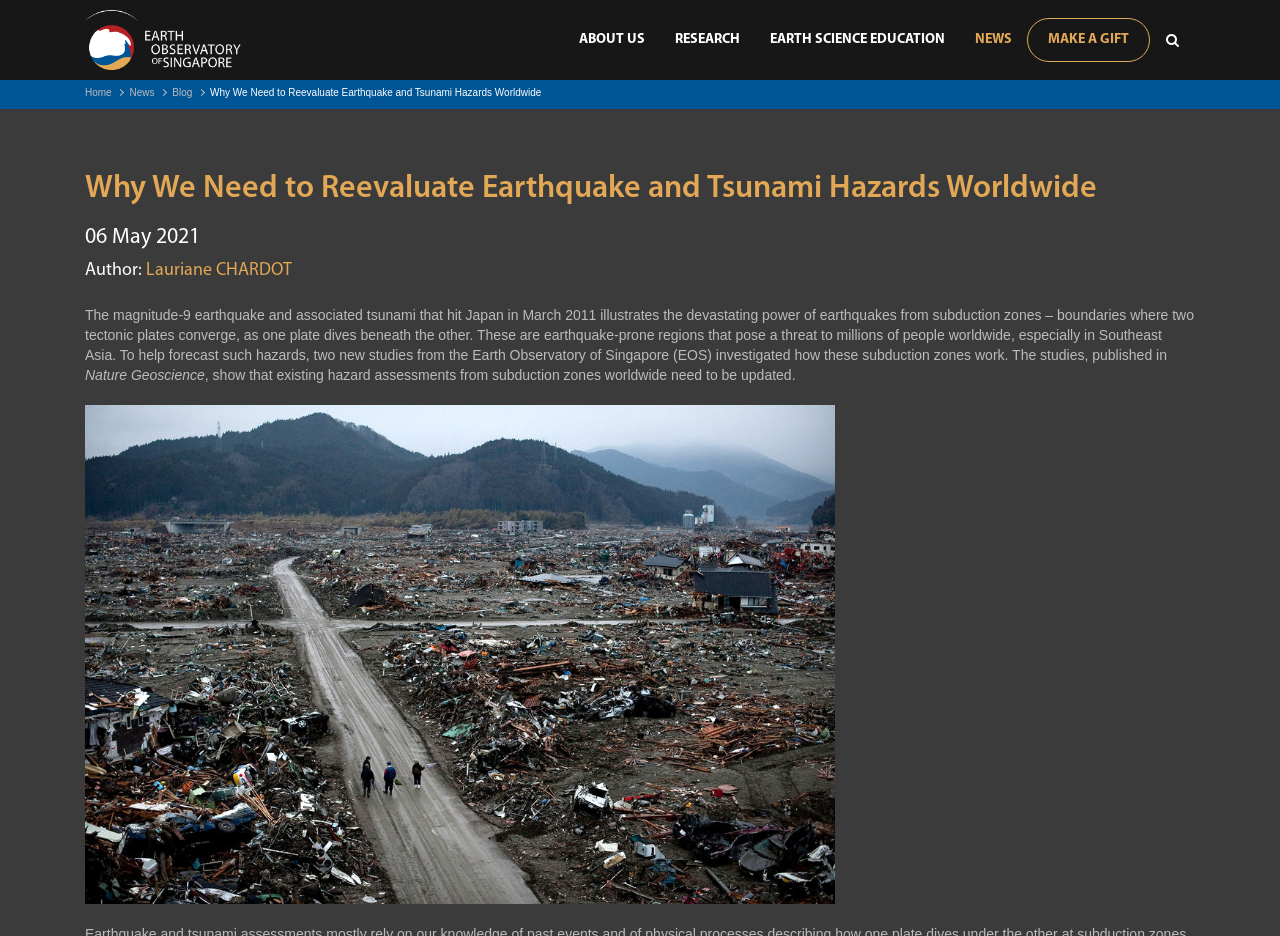Look at the image and answer the question in detail:
What is the source of the image shown in the webpage?

The webpage provides a caption for the image, stating that it is from Douglas Sprott/Flickr, which suggests that the image is from a Flickr account owned by Douglas Sprott.